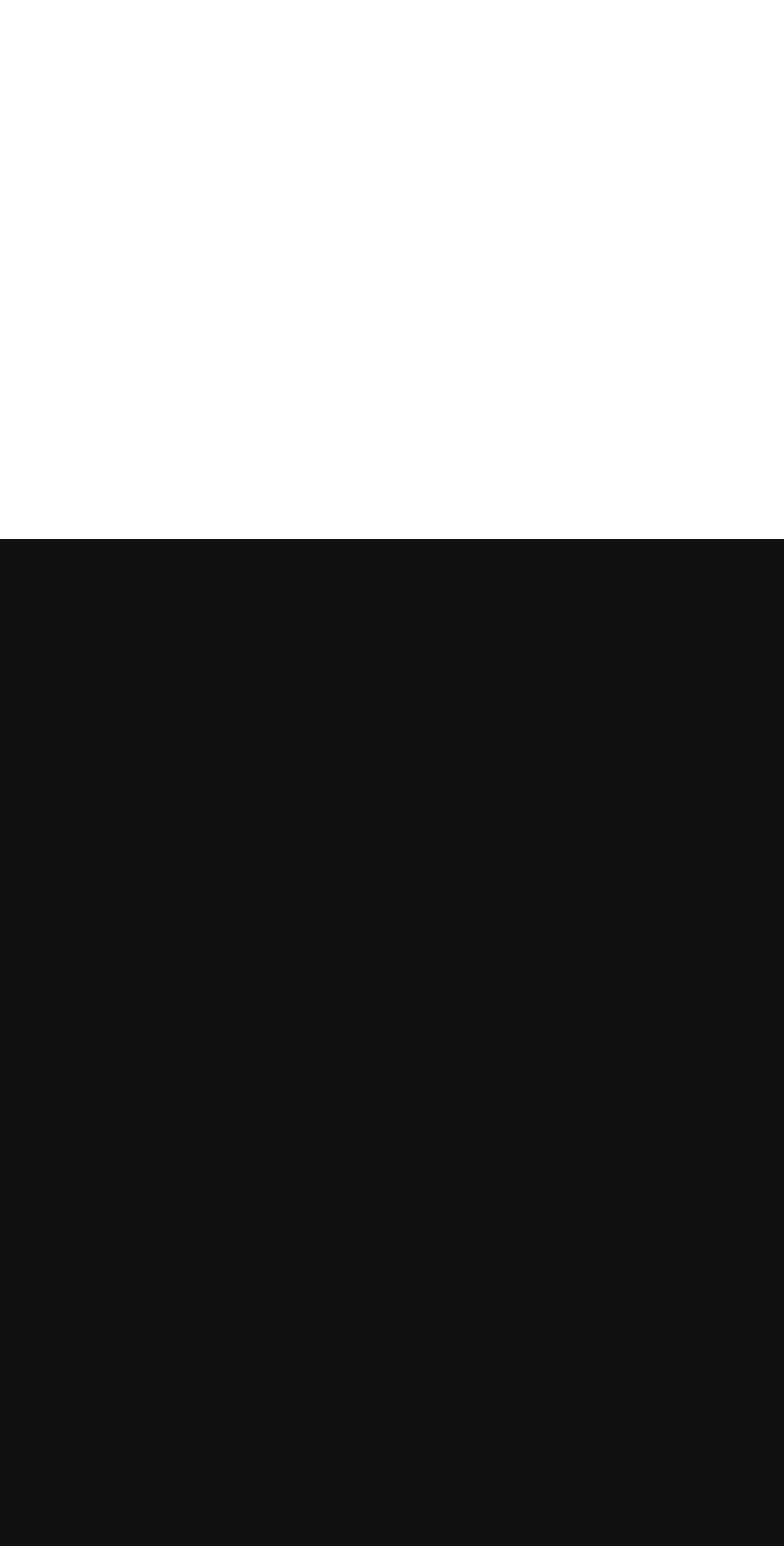Provide the bounding box coordinates of the HTML element this sentence describes: "© 2024 TESSUTI PATTERNS UK". The bounding box coordinates consist of four float numbers between 0 and 1, i.e., [left, top, right, bottom].

[0.064, 0.91, 0.608, 0.934]